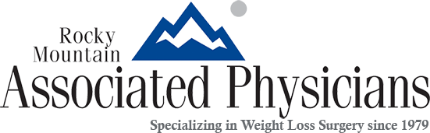Give an in-depth summary of the scene depicted in the image.

The image features the logo of "Rocky Mountain Associated Physicians," a clinic specializing in weight loss surgery since 1979. The design includes a mountain silhouette in shades of blue, symbolizing strength and stability, which aligns with the clinic's focus on helping patients achieve their weight loss goals. The name "Associated Physicians" is prominently displayed in a sleek, modern font, emphasizing professionalism and expertise. Below the name, the tagline reads "Specializing in Weight Loss Surgery since 1979," highlighting the clinic's long-standing commitment to this field. This logo embodies the clinic's dedication to health and wellness, making it instantly recognizable to potential patients.